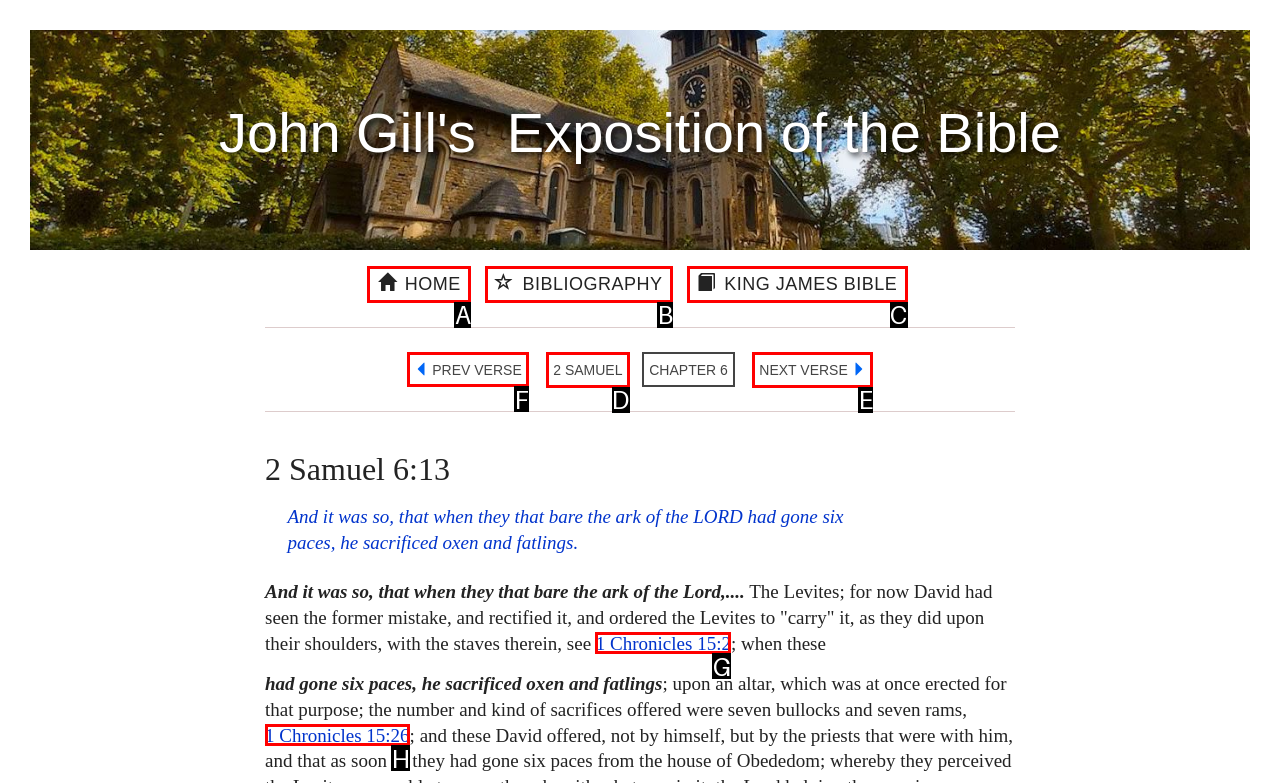Identify the letter of the UI element you should interact with to perform the task: go to previous verse
Reply with the appropriate letter of the option.

F